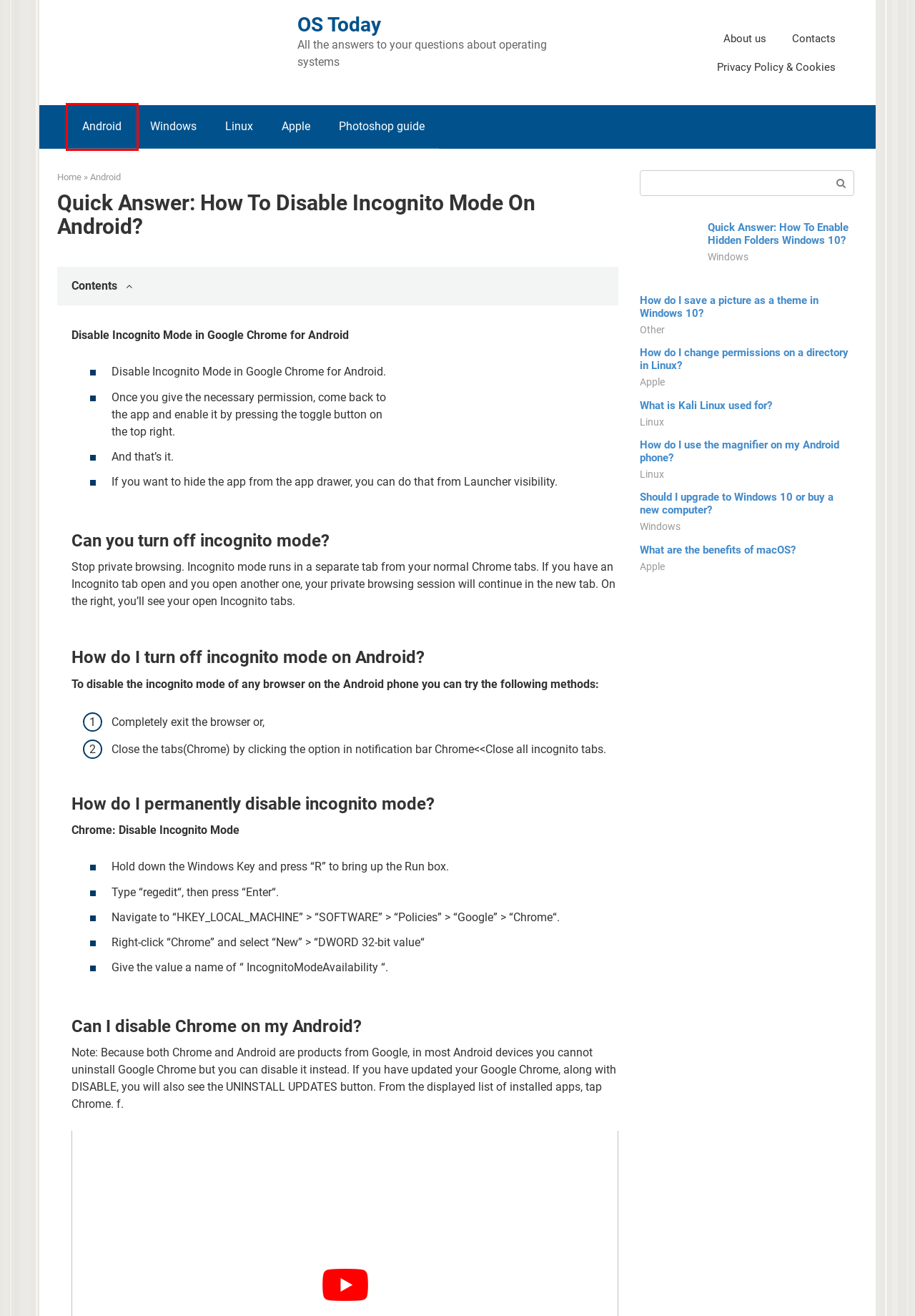Given a webpage screenshot with a red bounding box around a particular element, identify the best description of the new webpage that will appear after clicking on the element inside the red bounding box. Here are the candidates:
A. Photoshop guide Archives - OS Today
B. How do I save a picture as a theme in Windows 10?
C. Windows Archives - OS Today
D. Android Archives - OS Today
E. How do I use the magnifier on my Android phone?
F. What are the benefits of macOS?
G. Privacy Policy & Cookies - OS Today
H. Contacts - OS Today

D